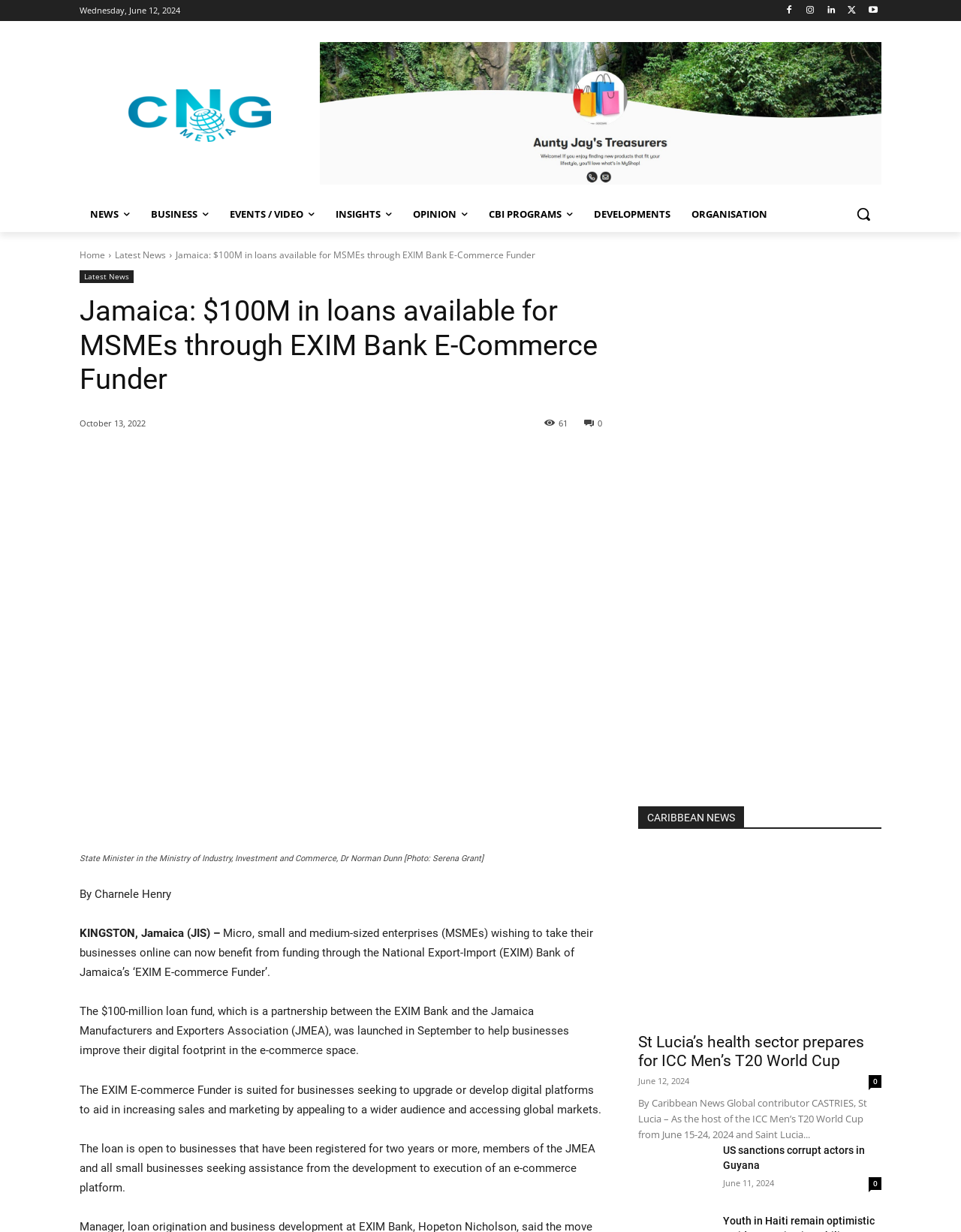Identify the bounding box of the HTML element described as: "Latest News".

[0.083, 0.219, 0.139, 0.23]